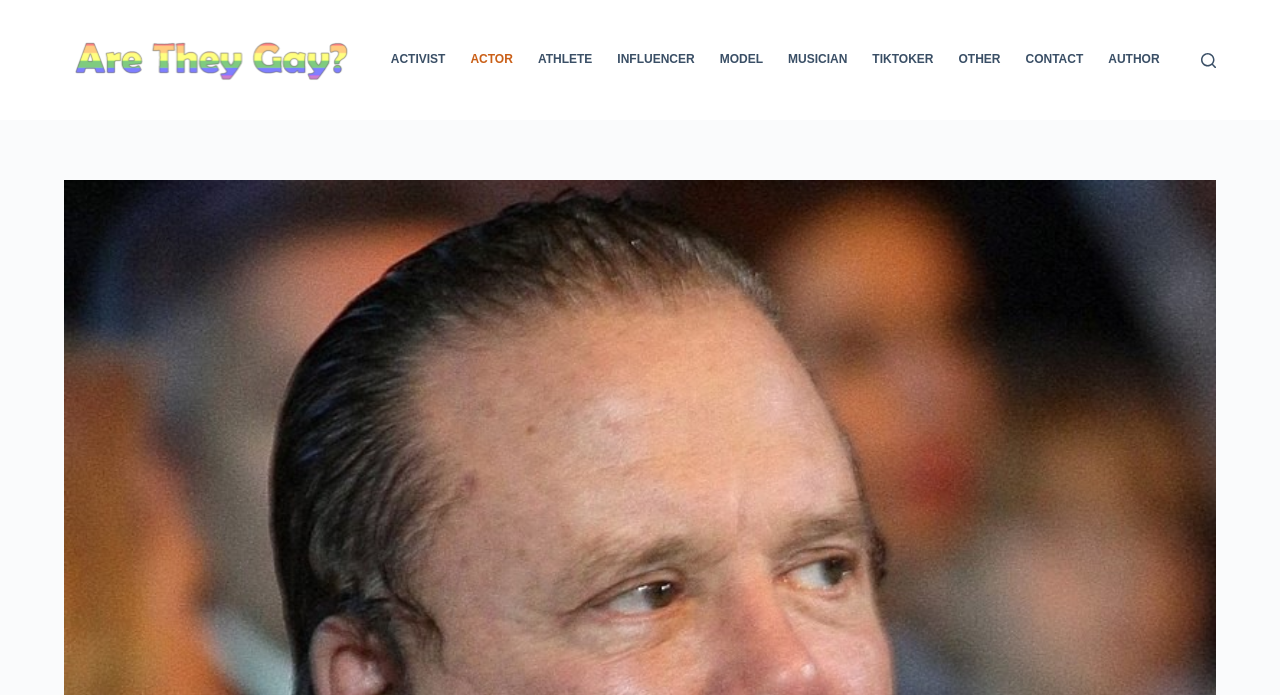What is the name of the website?
Please give a well-detailed answer to the question.

I determined the name of the website by looking at the link element with the text 'arethey-gay' which is likely to be the website's logo or title.